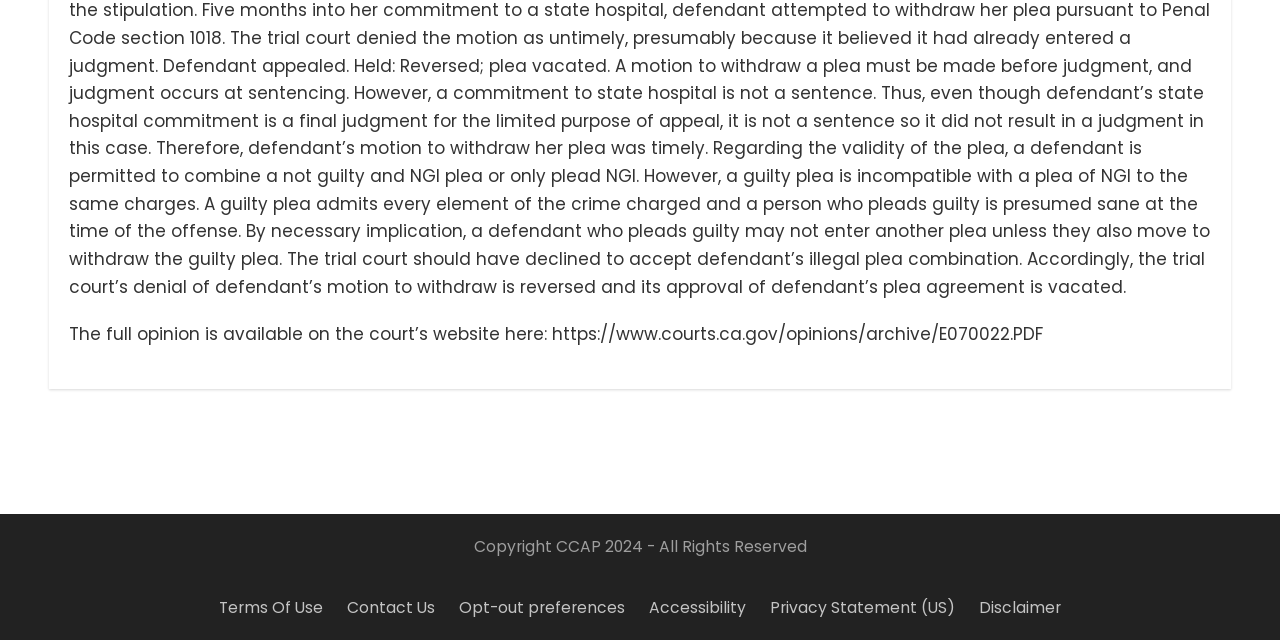Provide the bounding box for the UI element matching this description: "Disclaimer".

[0.765, 0.933, 0.829, 0.965]